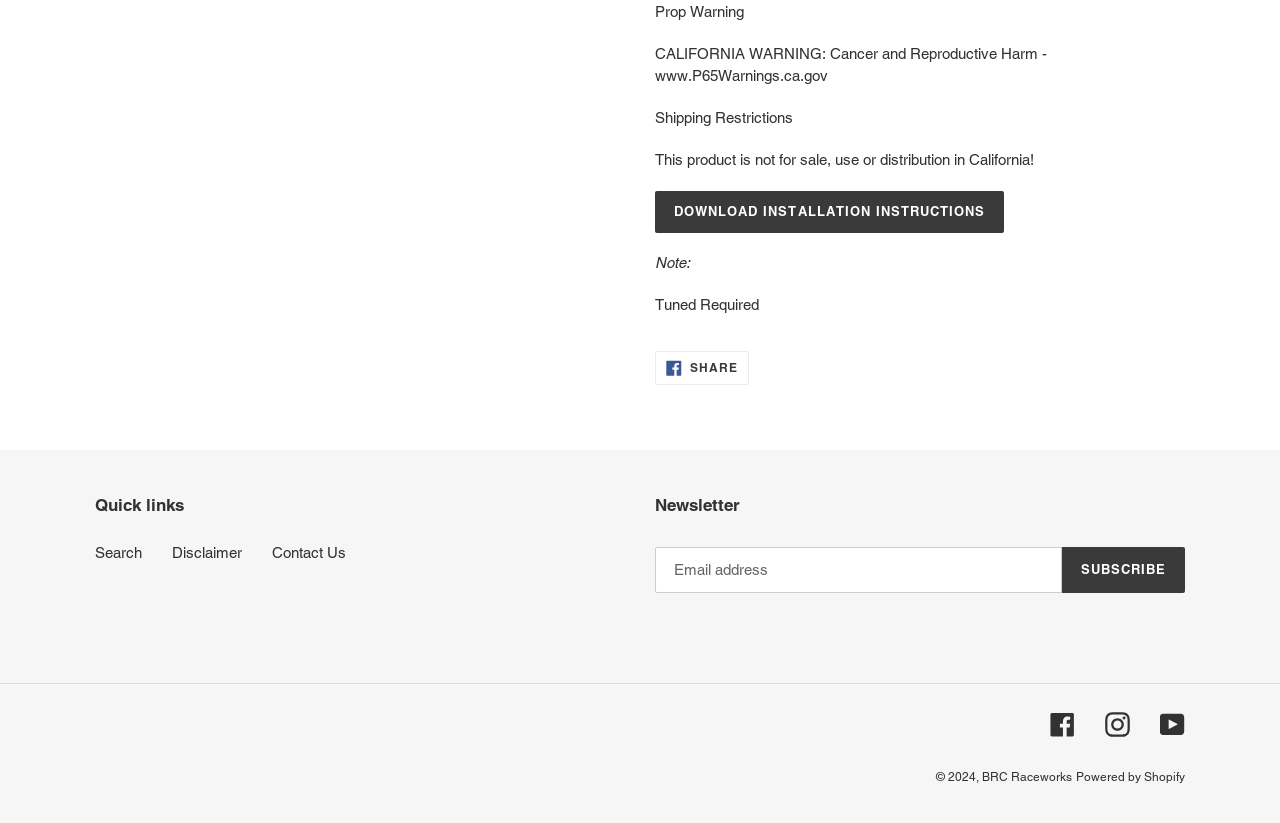Please specify the coordinates of the bounding box for the element that should be clicked to carry out this instruction: "Share on Facebook". The coordinates must be four float numbers between 0 and 1, formatted as [left, top, right, bottom].

[0.512, 0.427, 0.585, 0.468]